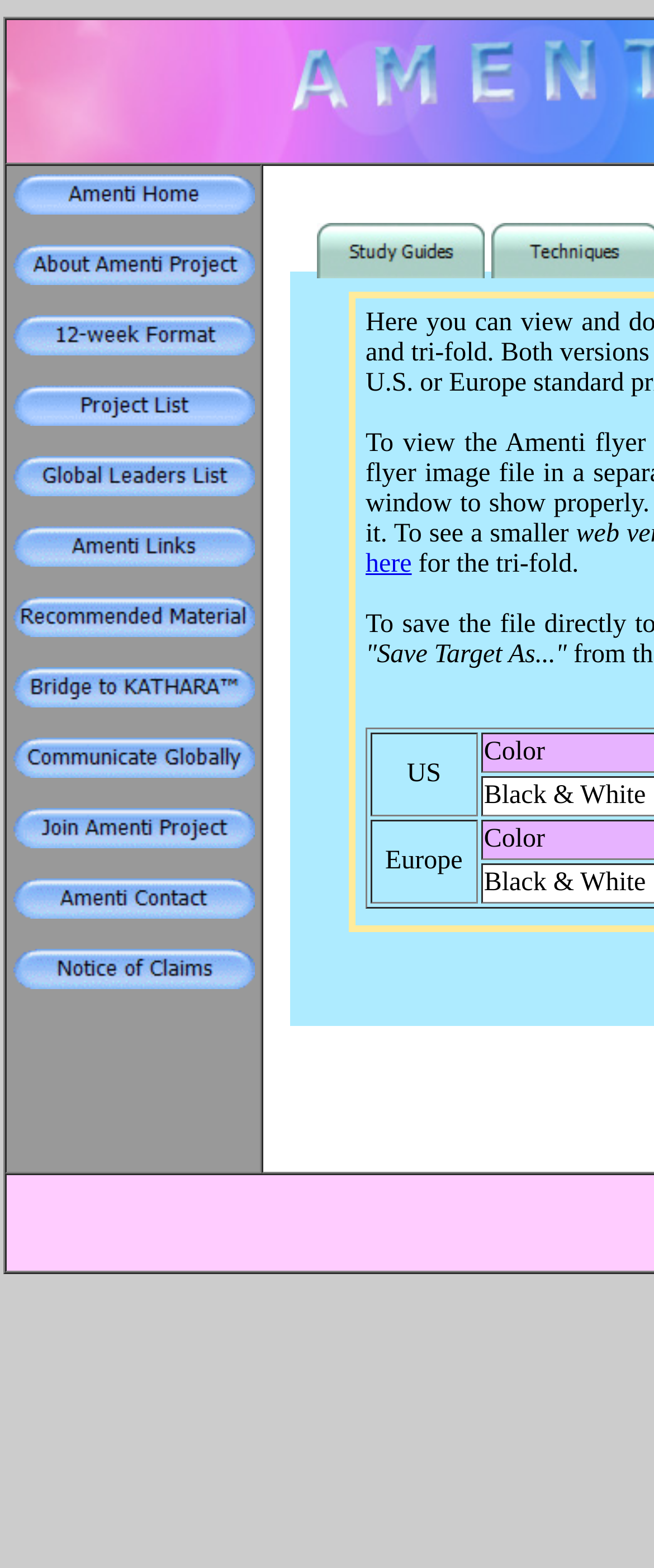Identify the bounding box coordinates of the section to be clicked to complete the task described by the following instruction: "View Project List". The coordinates should be four float numbers between 0 and 1, formatted as [left, top, right, bottom].

[0.019, 0.258, 0.388, 0.276]